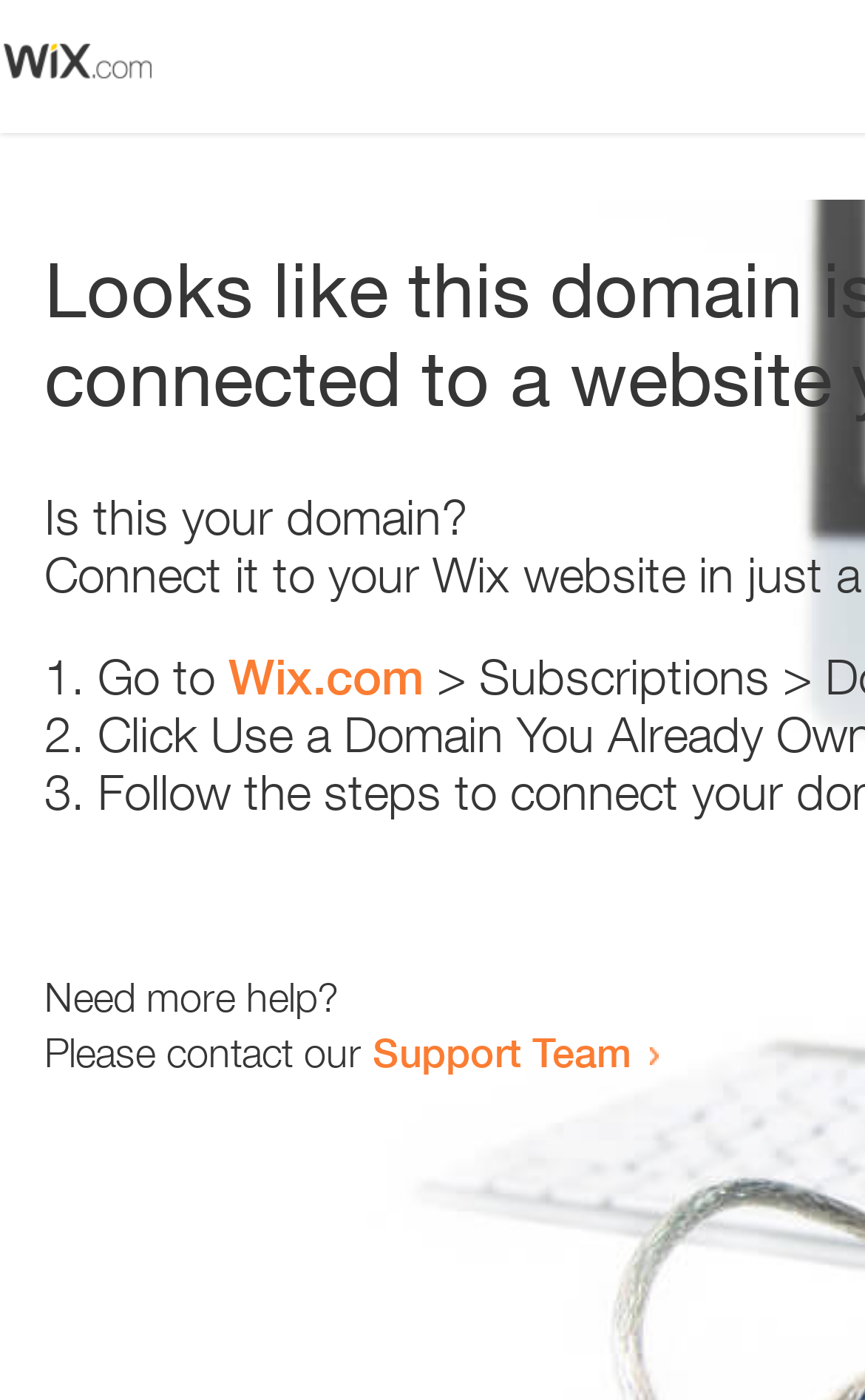What is the website suggested to visit?
Based on the screenshot, give a detailed explanation to answer the question.

The webpage provides a link to 'Wix.com' which suggests that it is a relevant website to visit in the context of the domain issue.